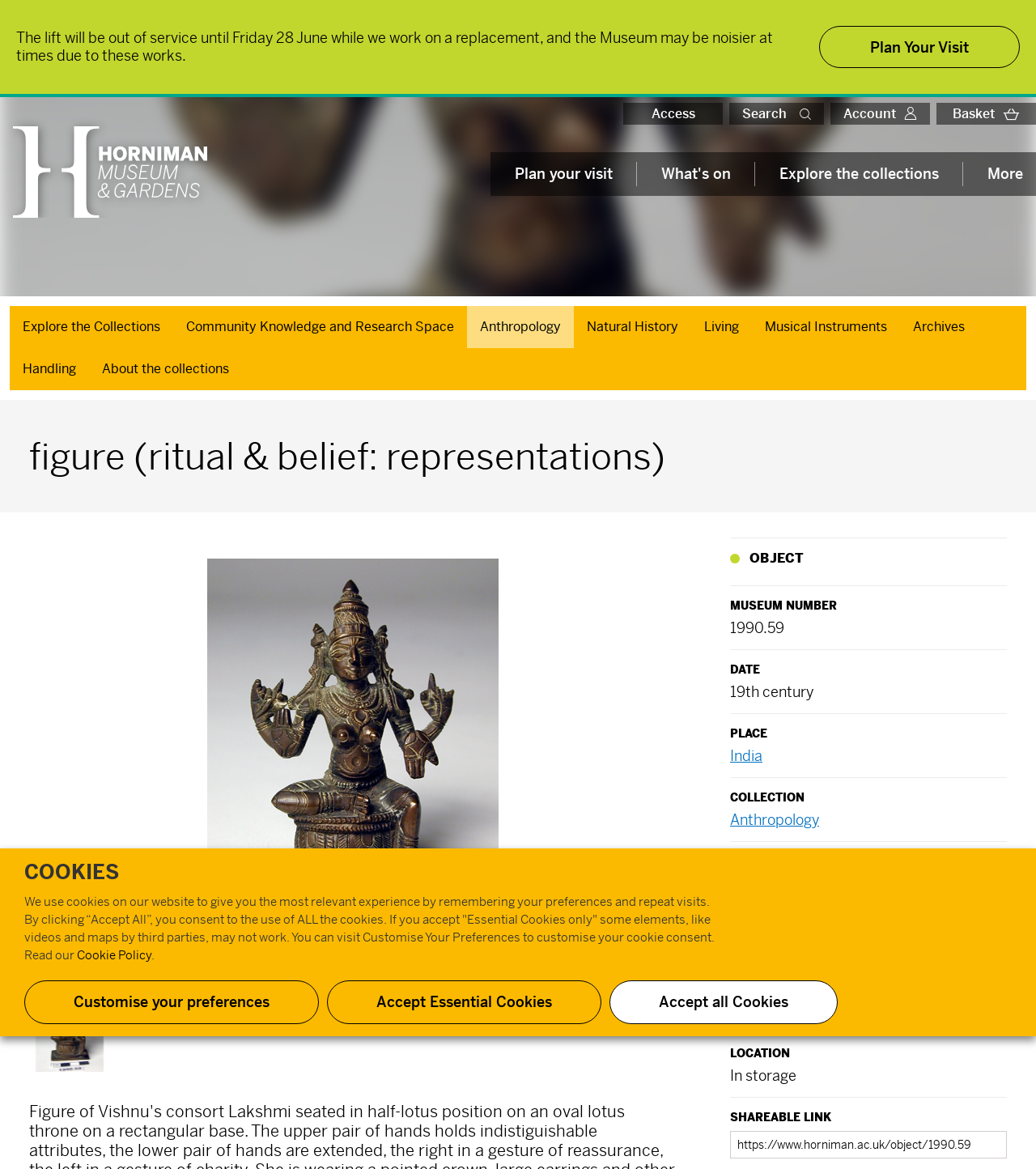Can you provide the bounding box coordinates for the element that should be clicked to implement the instruction: "Click the 'Plan Your Visit' link"?

[0.791, 0.022, 0.984, 0.058]